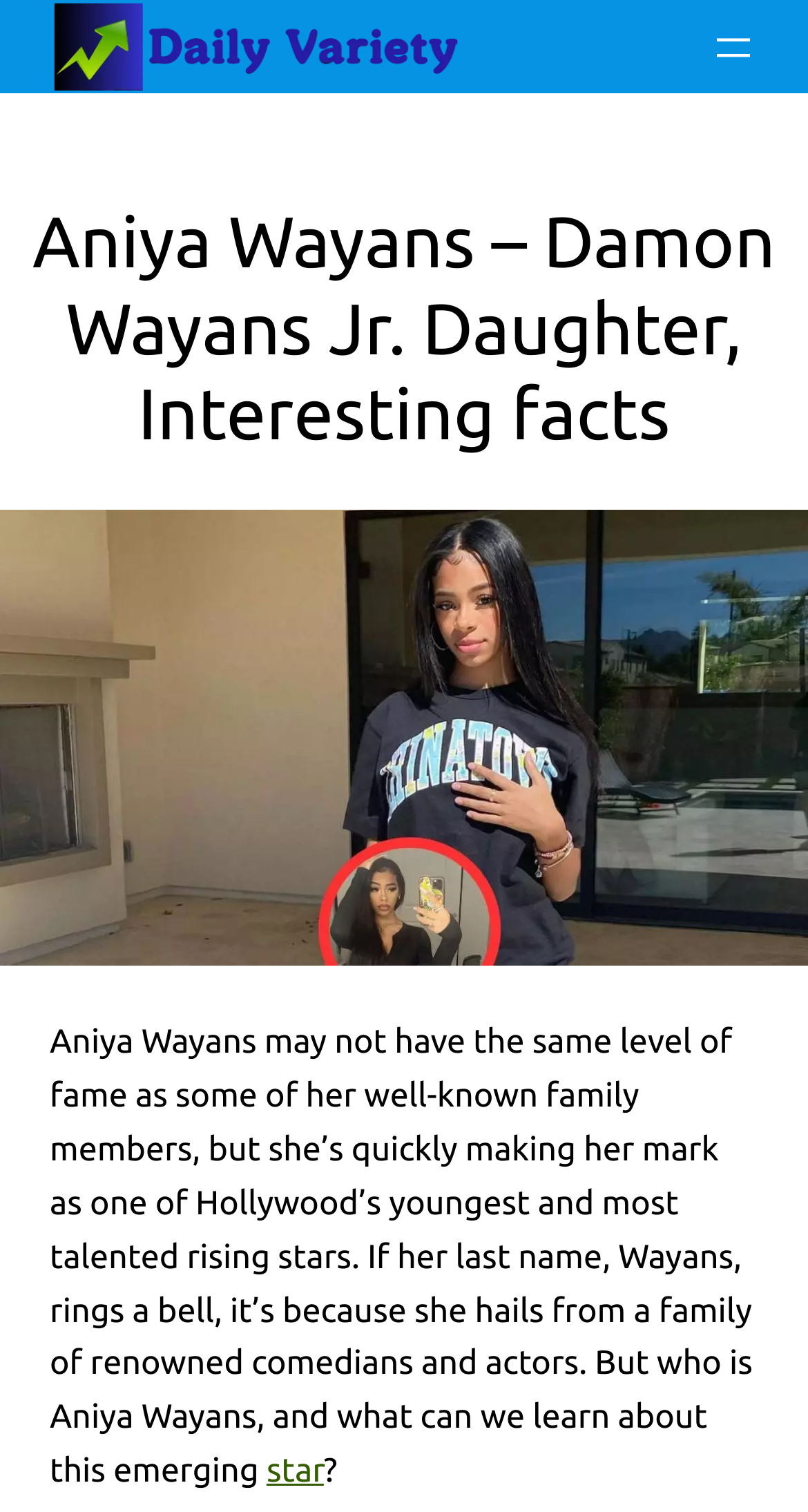What is the content of the figure below the heading?
Examine the image and give a concise answer in one word or a short phrase.

Image of Aniya Wayans' parents